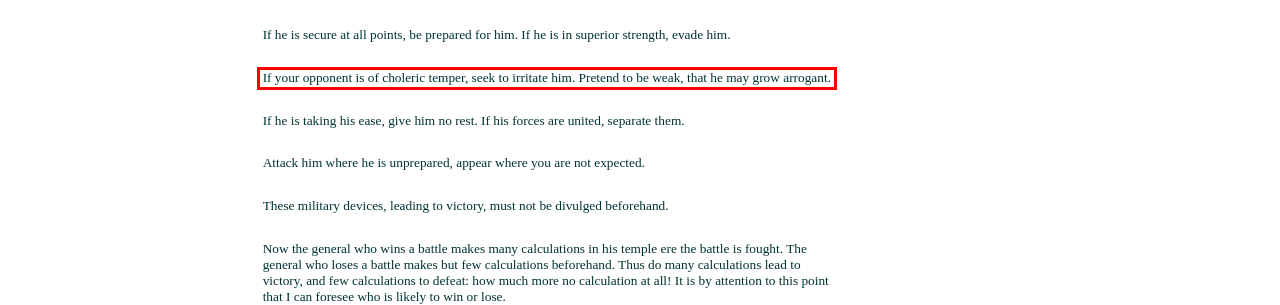You are given a webpage screenshot with a red bounding box around a UI element. Extract and generate the text inside this red bounding box.

If your opponent is of choleric temper, seek to irritate him. Pretend to be weak, that he may grow arrogant.